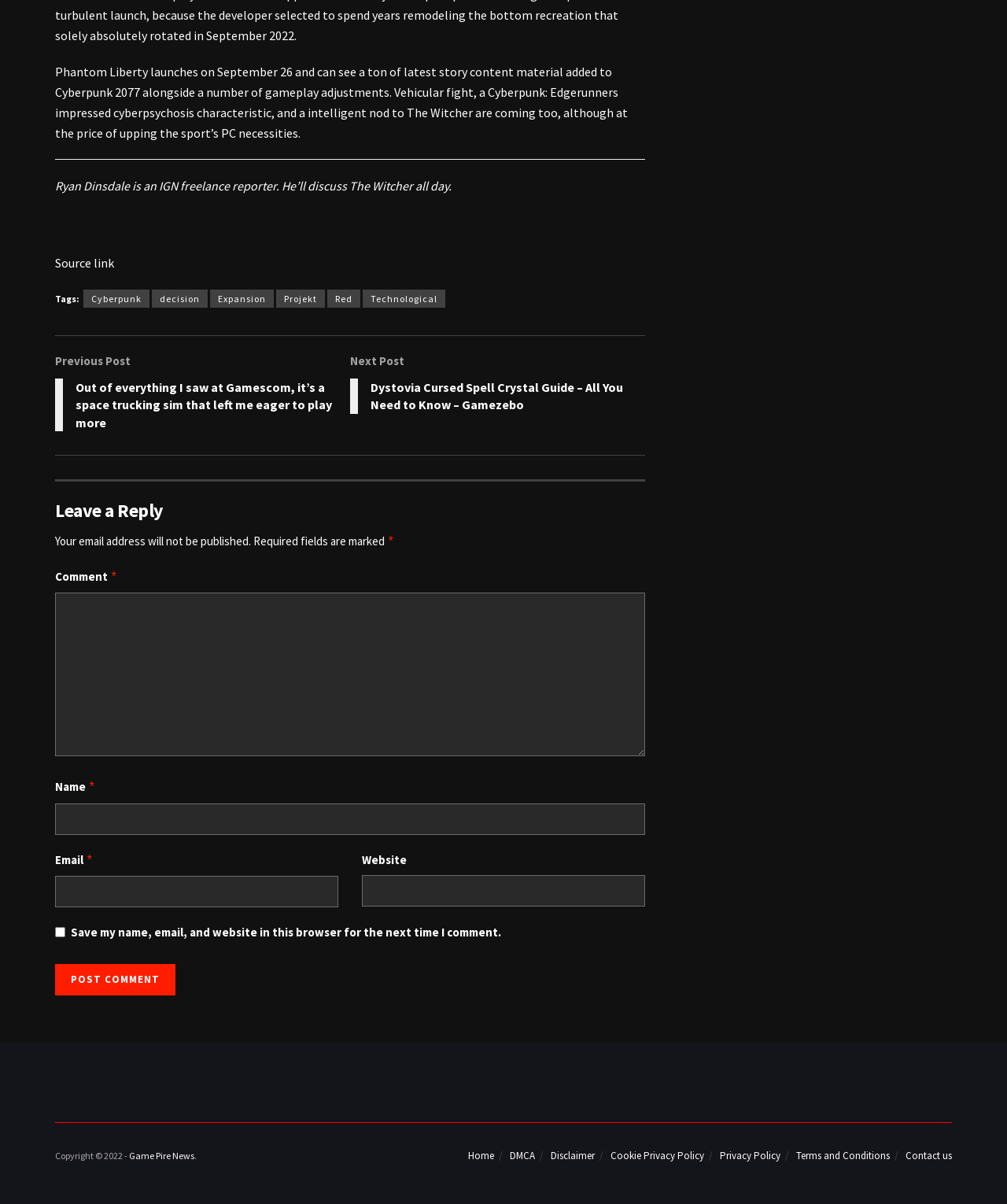Extract the bounding box of the UI element described as: "parent_node: Comment * name="comment"".

[0.055, 0.491, 0.641, 0.627]